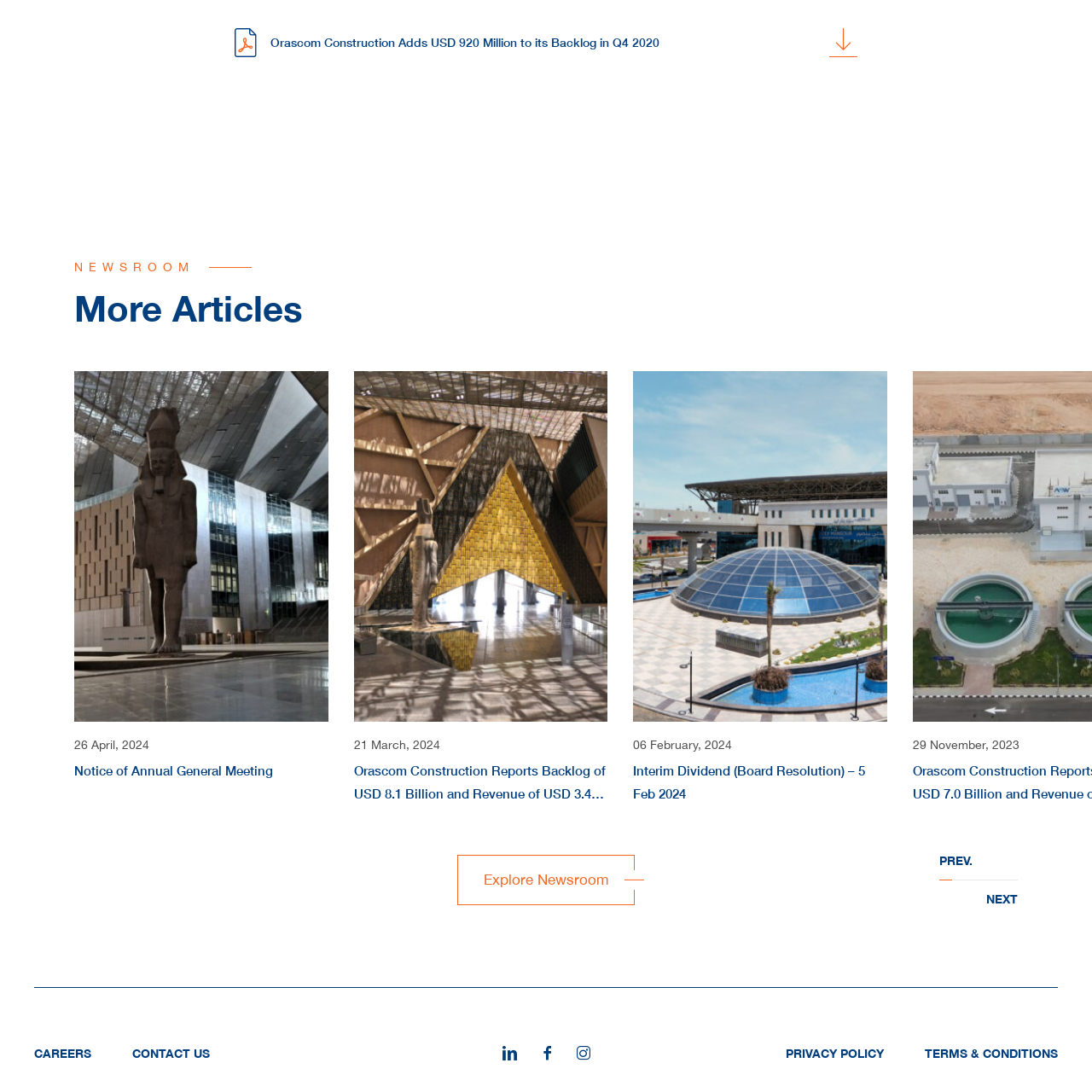Analyze and describe the image content within the red perimeter in detail.

This image titled "Notice of Annual General Meeting" likely represents a formal announcement related to an important corporate event. The accompanying text indicates that the meeting is scheduled for "26 April, 2024." It reflects the operational transparency and governance practices of the organization, emphasizing the significance of the annual meeting for shareholders and stakeholders. This image may be part of a broader communication strategy by Orascom Construction, aiming to keep its audience informed about key events and decisions impacting the company’s direction and performance.